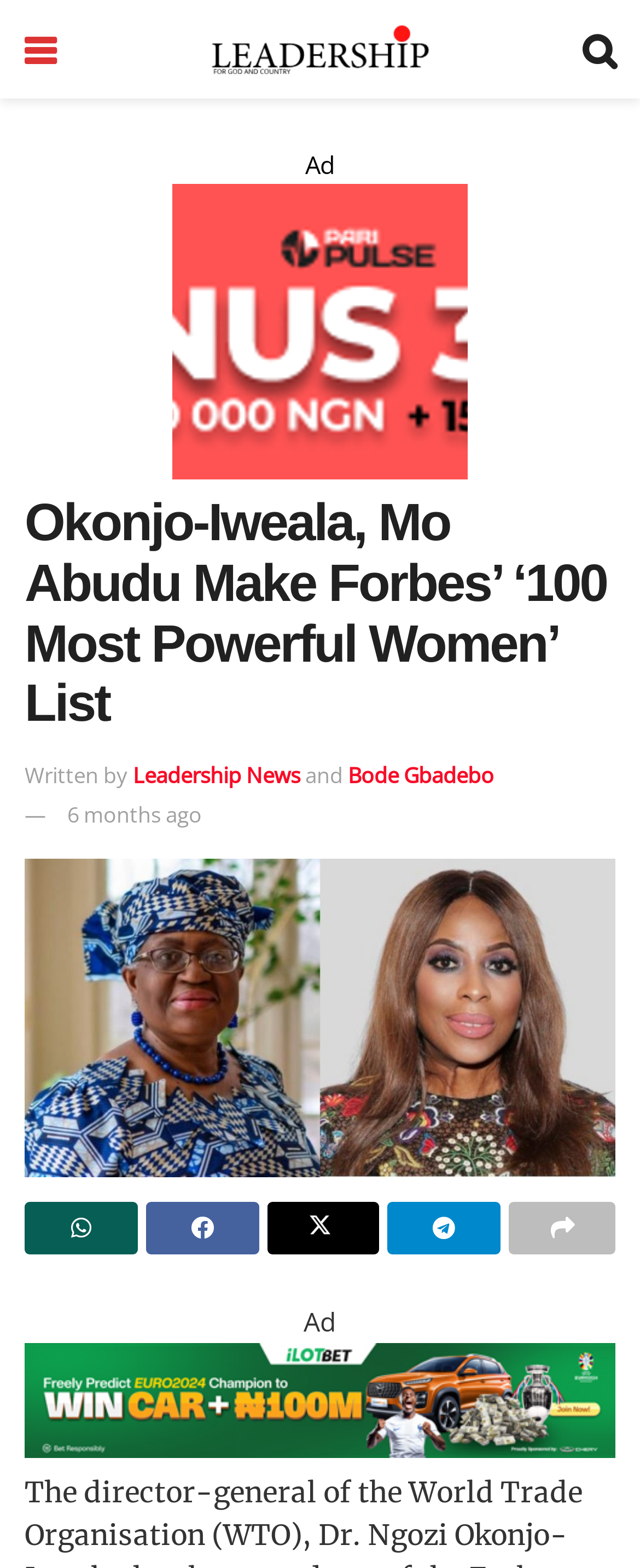Who is the director-general of the World Trade Organisation? Based on the screenshot, please respond with a single word or phrase.

Dr. Ngozi Okonjo-Iweala